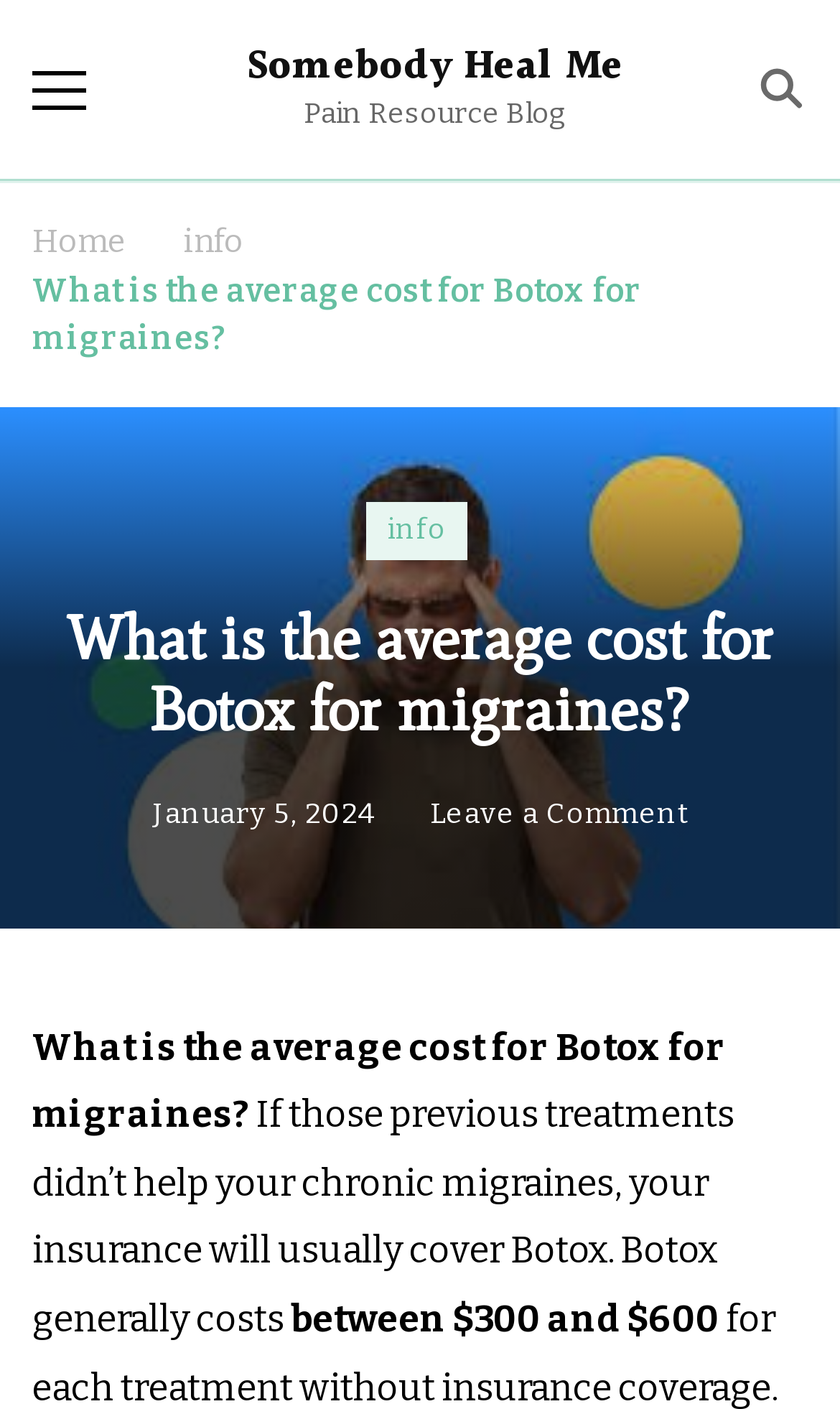Given the element description: "parent_node: Somebody Heal Me", predict the bounding box coordinates of the UI element it refers to, using four float numbers between 0 and 1, i.e., [left, top, right, bottom].

[0.038, 0.045, 0.103, 0.083]